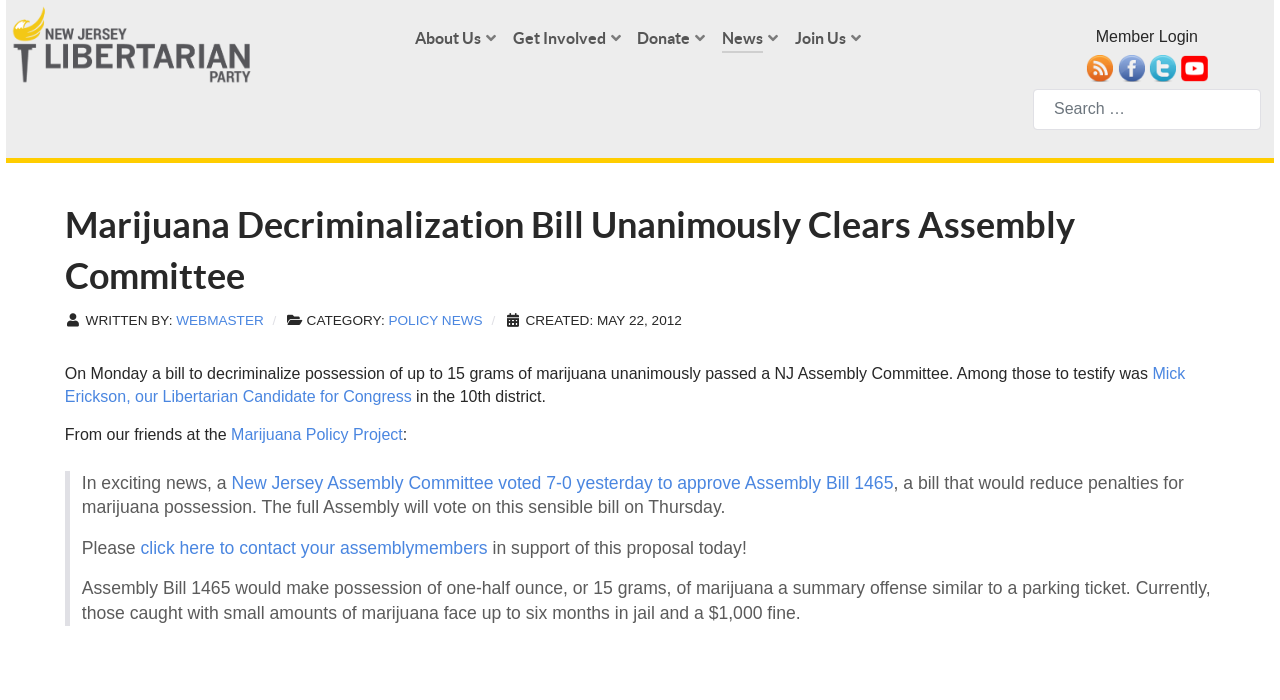Based on the element description Policy News, identify the bounding box coordinates for the UI element. The coordinates should be in the format (top-left x, top-left y, bottom-right x, bottom-right y) and within the 0 to 1 range.

[0.303, 0.446, 0.377, 0.472]